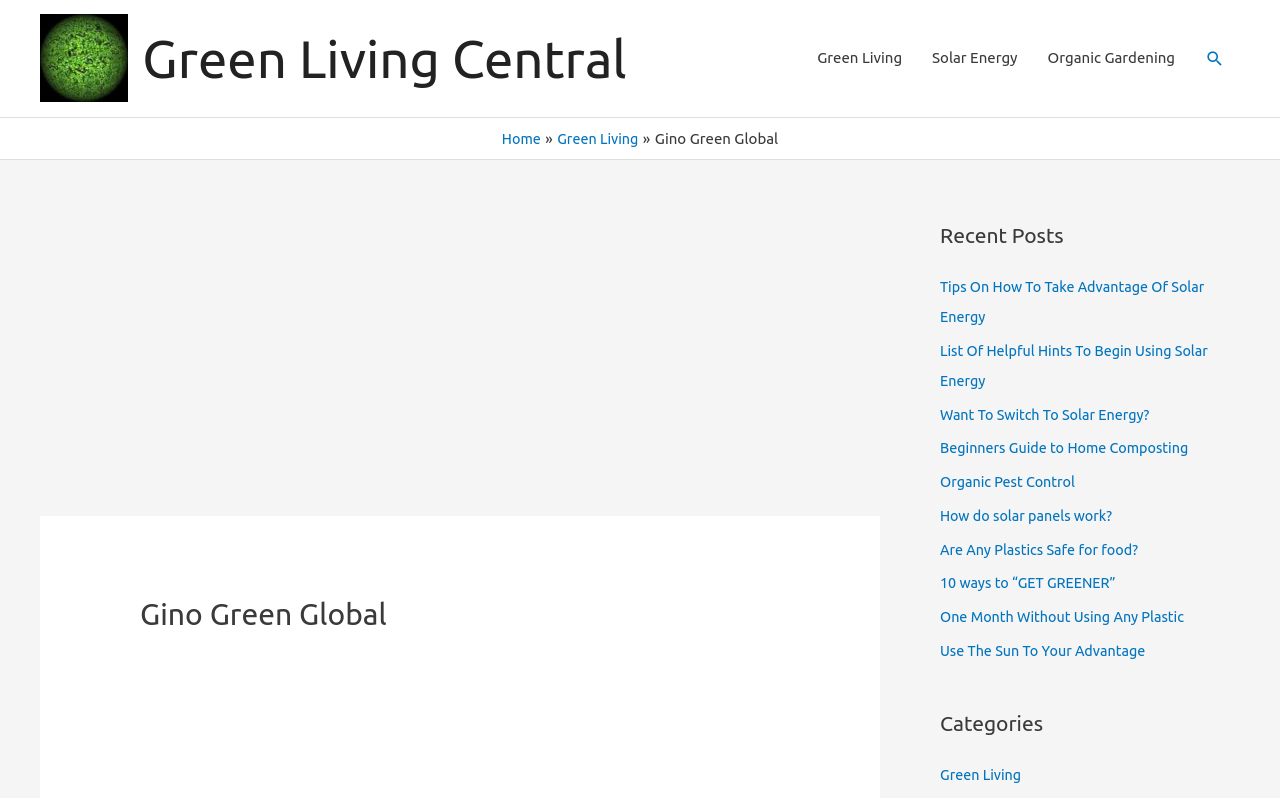Determine the bounding box coordinates of the clickable region to execute the instruction: "search for something". The coordinates should be four float numbers between 0 and 1, denoted as [left, top, right, bottom].

[0.941, 0.062, 0.957, 0.086]